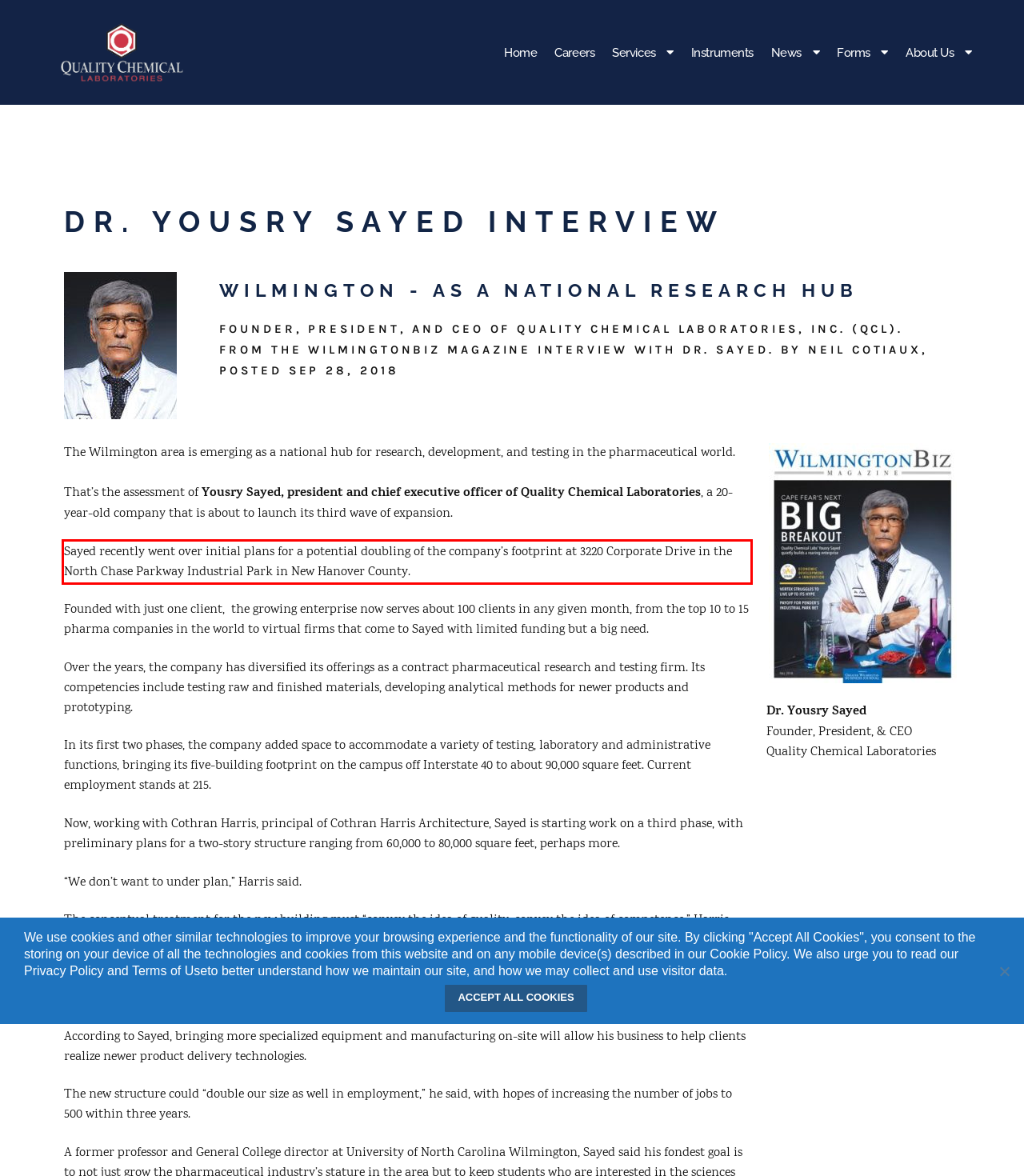In the screenshot of the webpage, find the red bounding box and perform OCR to obtain the text content restricted within this red bounding box.

Sayed recently went over initial plans for a potential doubling of the company’s footprint at 3220 Corporate Drive in the North Chase Parkway Industrial Park in New Hanover County.